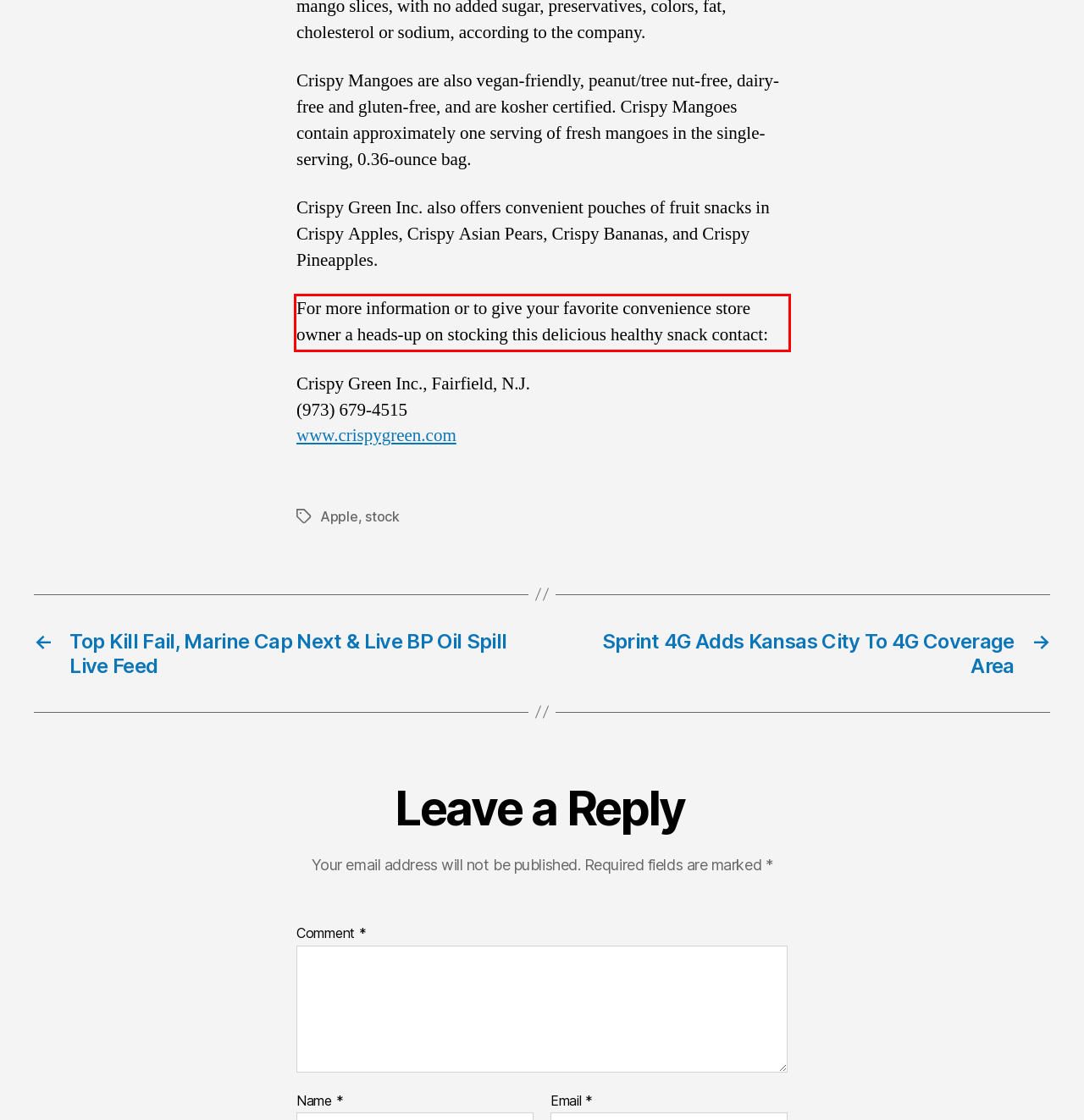Please analyze the screenshot of a webpage and extract the text content within the red bounding box using OCR.

For more information or to give your favorite convenience store owner a heads-up on stocking this delicious healthy snack contact: